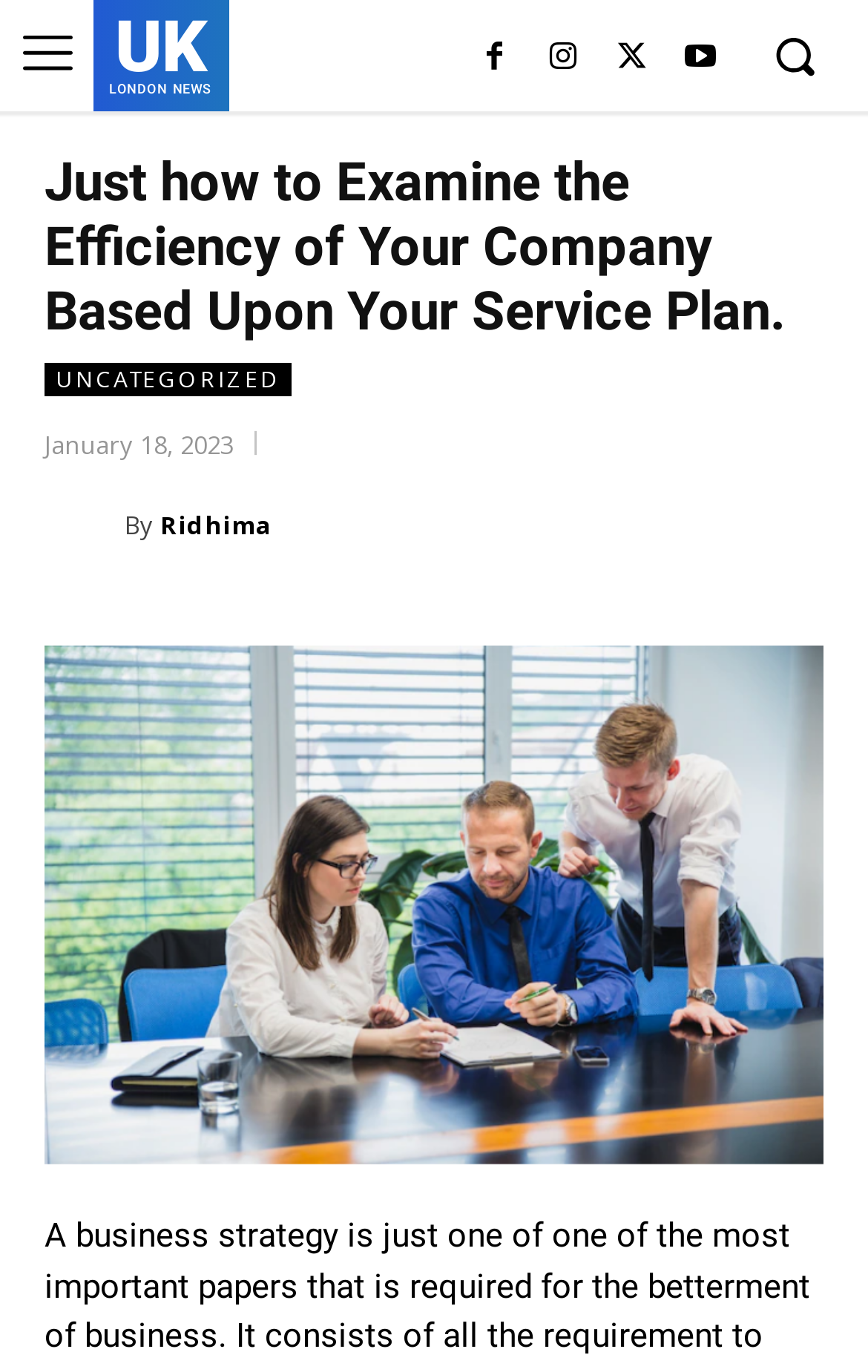Please respond to the question with a concise word or phrase:
What is the date of the latest article?

January 18, 2023